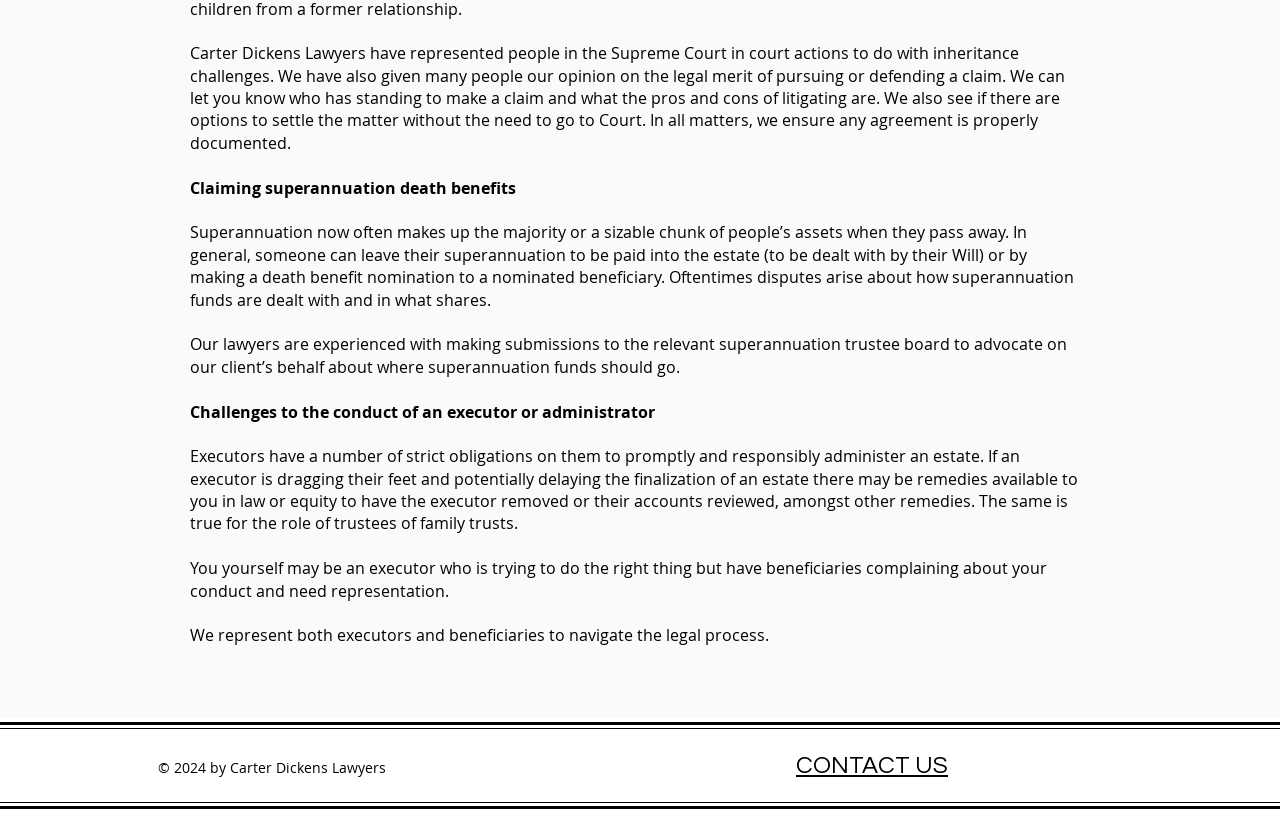What is the purpose of the link at the bottom of the webpage?
Give a single word or phrase as your answer by examining the image.

Contact Us